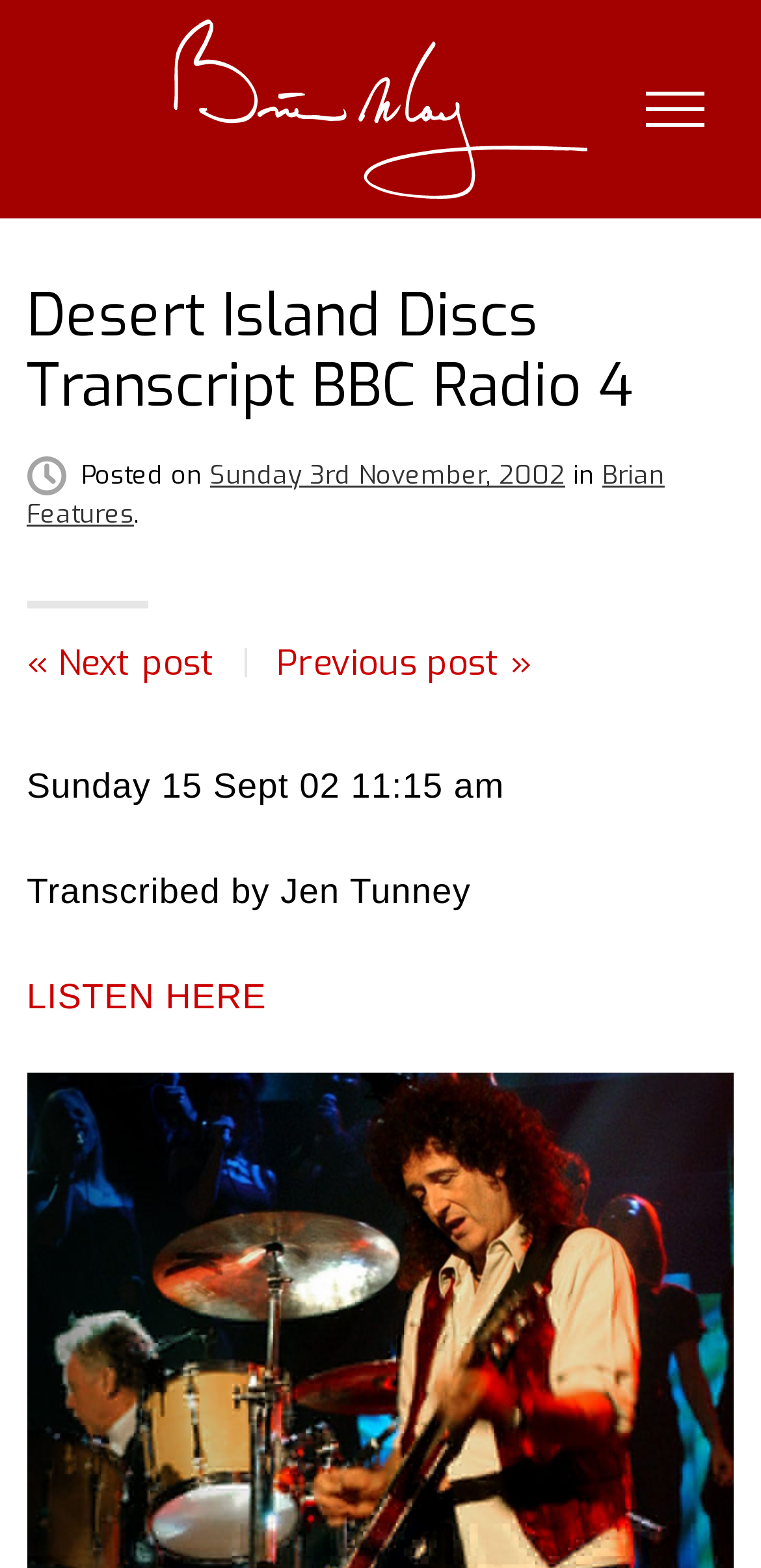What is the category of the post?
Using the picture, provide a one-word or short phrase answer.

Brian Features